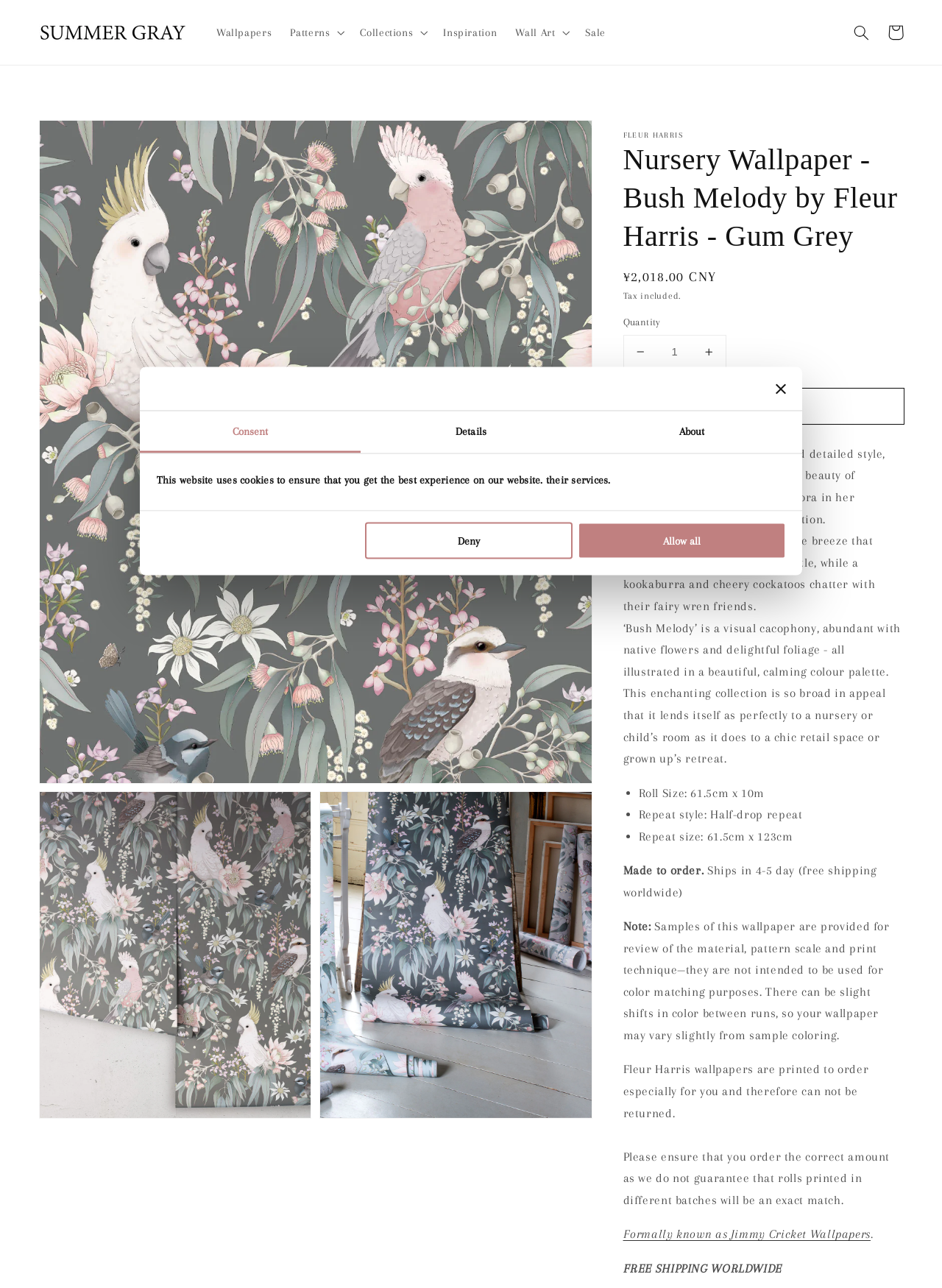Show the bounding box coordinates for the HTML element as described: "parent_node: Wallpapers".

[0.035, 0.014, 0.203, 0.036]